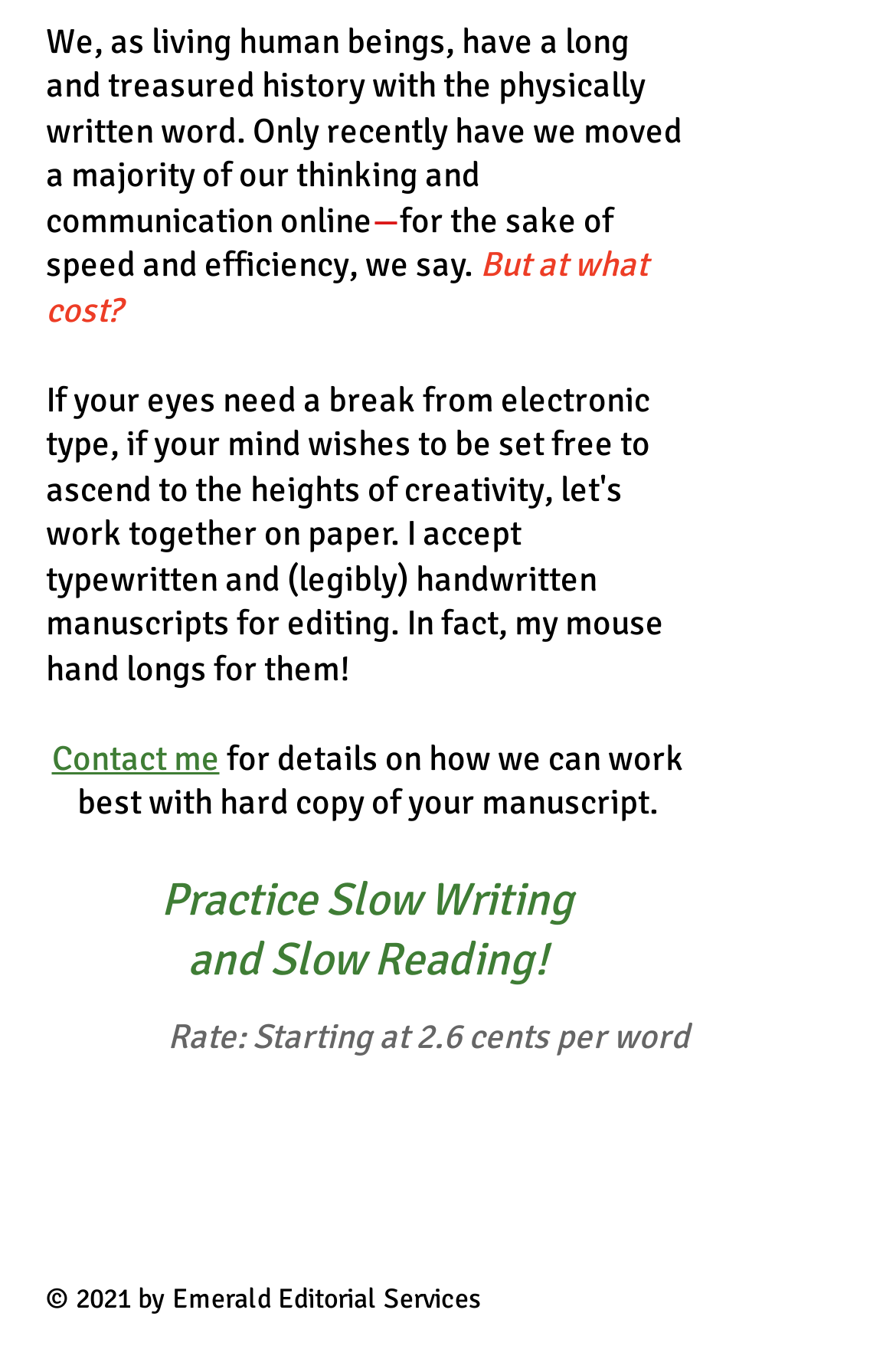Please examine the image and provide a detailed answer to the question: What is the main theme of this webpage?

The webpage talks about the importance of physically written words and how we have moved to online communication. It also mentions 'Practice Slow Writing' and 'Slow Reading', which suggests that the main theme is related to writing and editing.